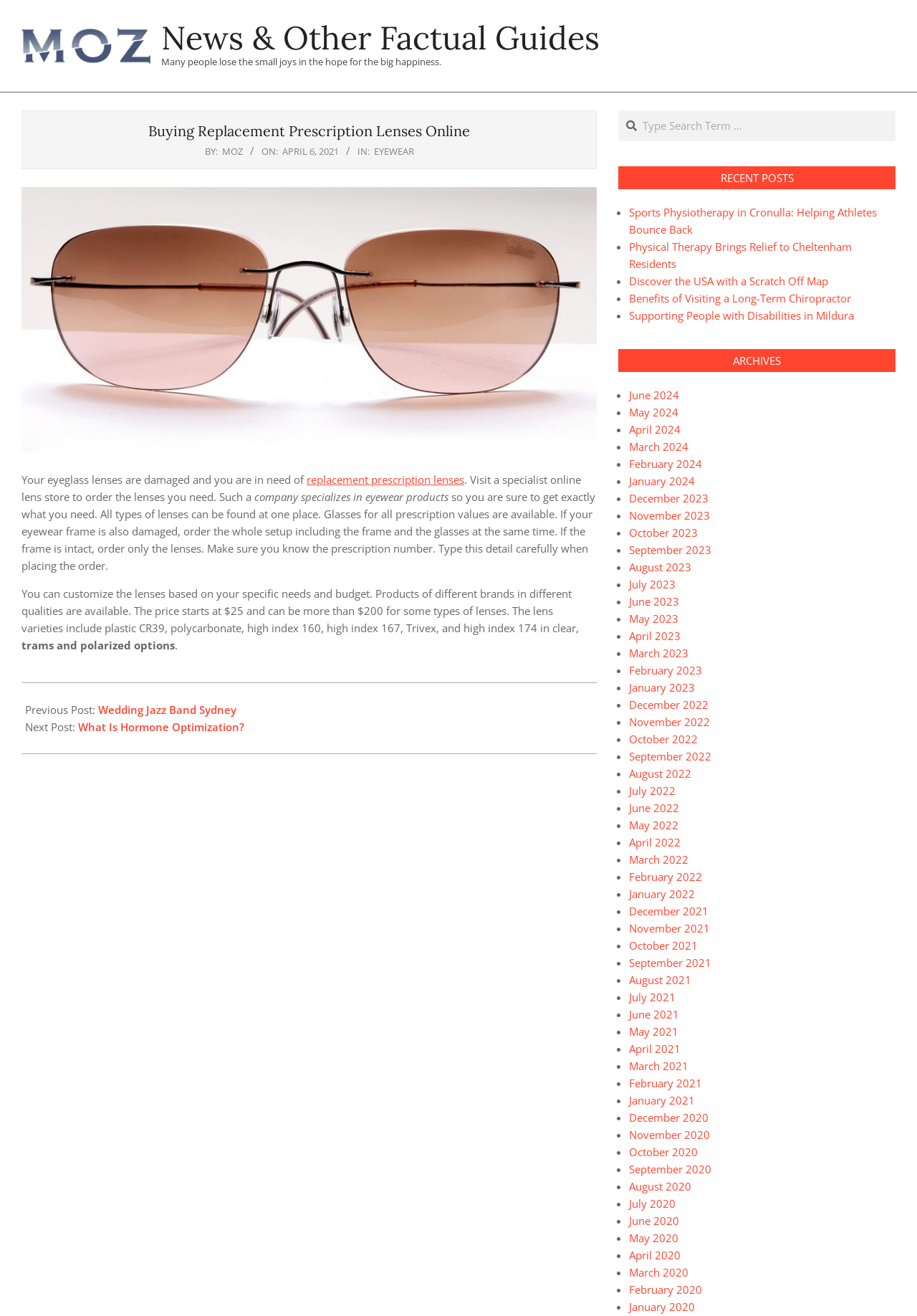What is the date of the article?
Using the visual information, reply with a single word or short phrase.

Tuesday, April 6, 2021